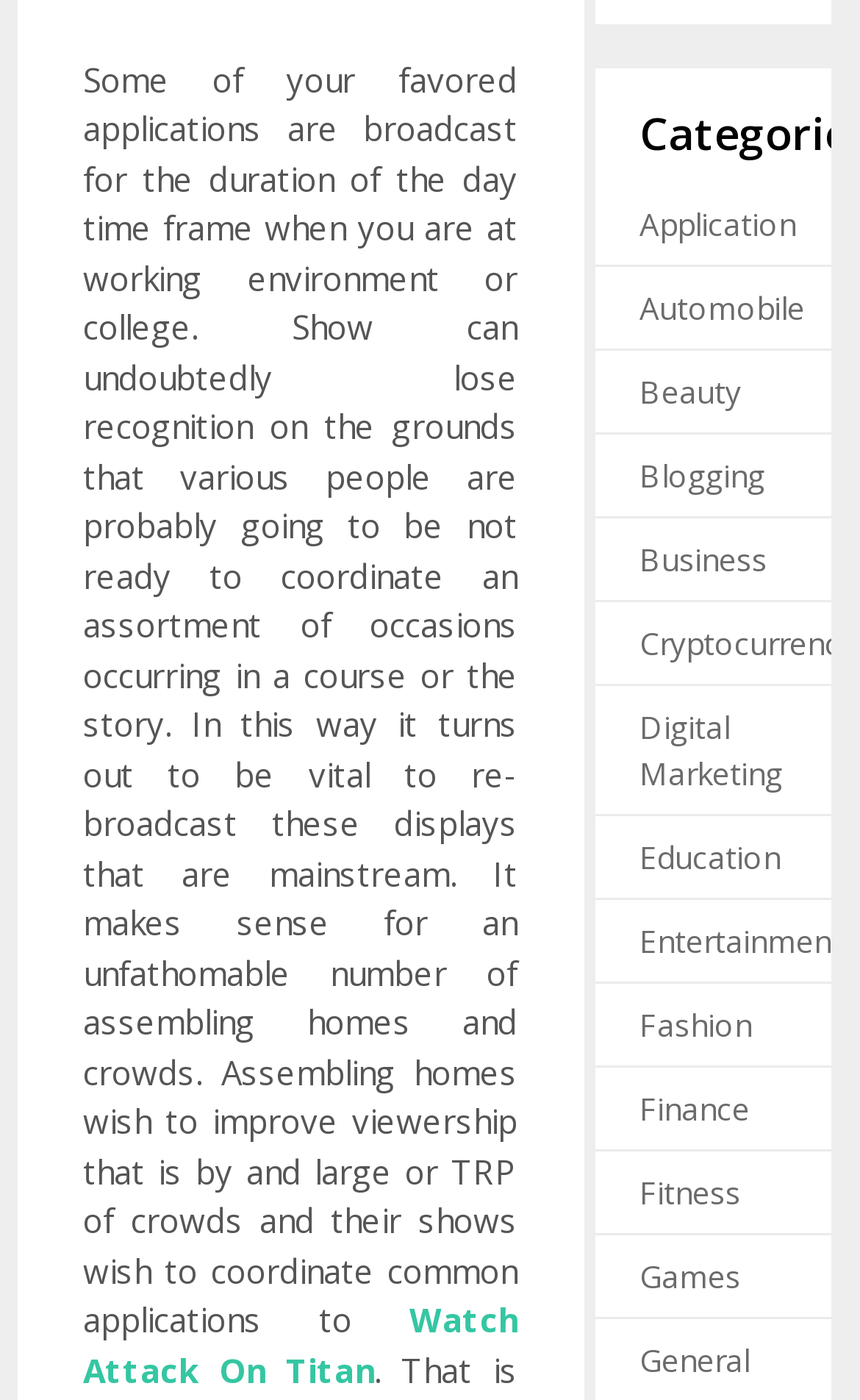Reply to the question with a single word or phrase:
What is the main topic of the text?

TV shows